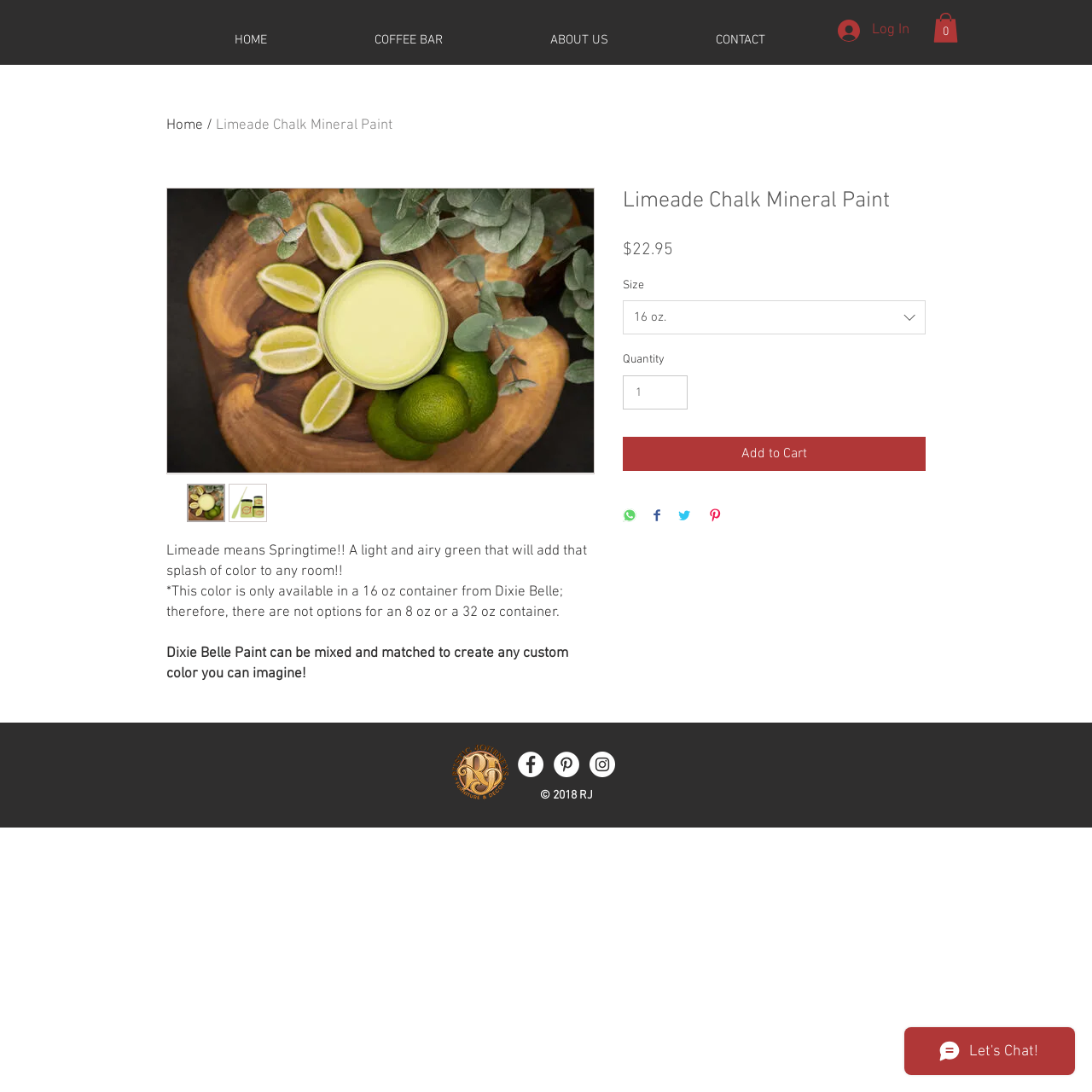Can you show the bounding box coordinates of the region to click on to complete the task described in the instruction: "Add the product to the cart"?

[0.57, 0.4, 0.848, 0.432]